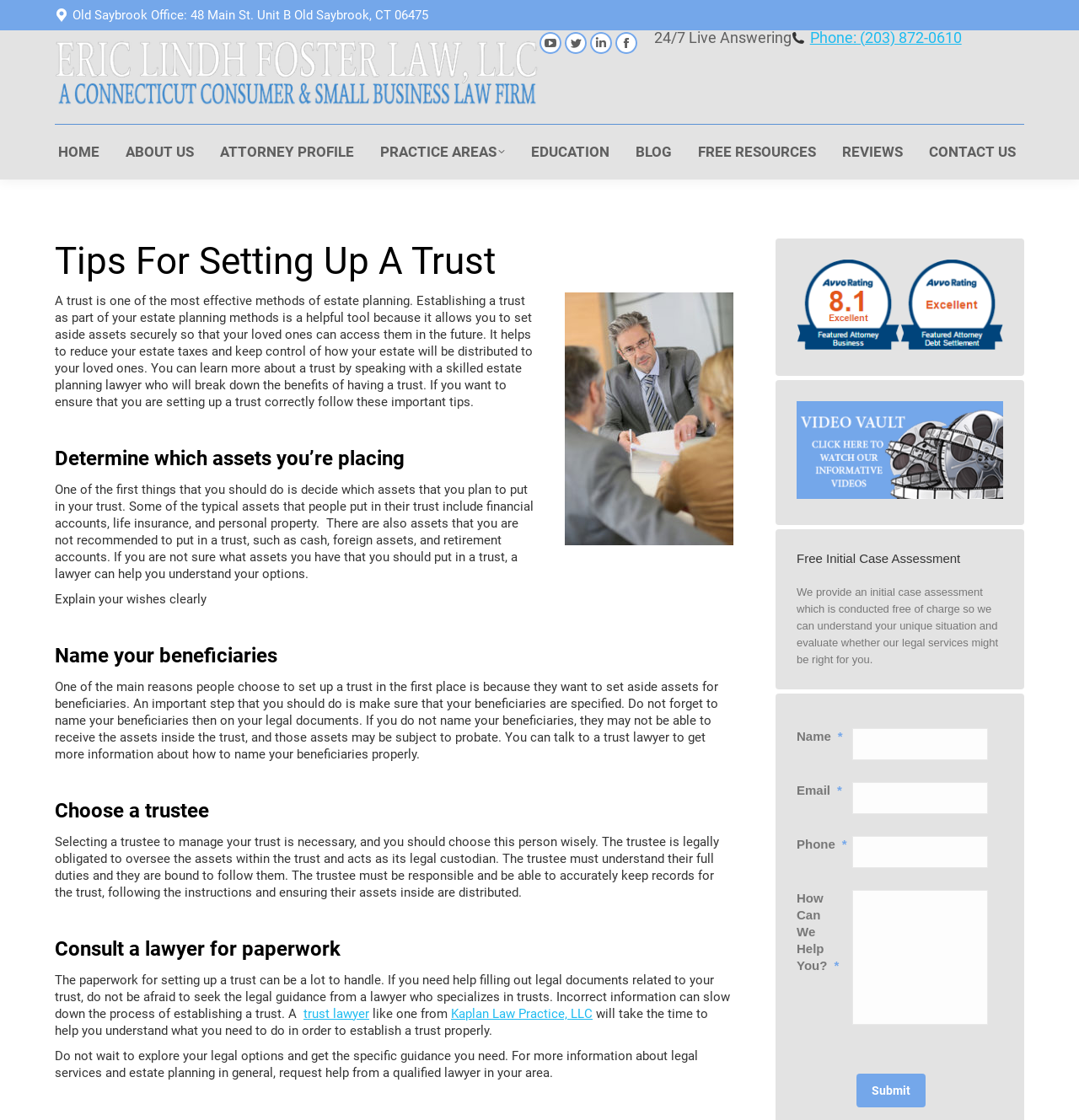Determine the bounding box coordinates of the clickable area required to perform the following instruction: "Click the 'Submit' button". The coordinates should be represented as four float numbers between 0 and 1: [left, top, right, bottom].

[0.794, 0.959, 0.858, 0.989]